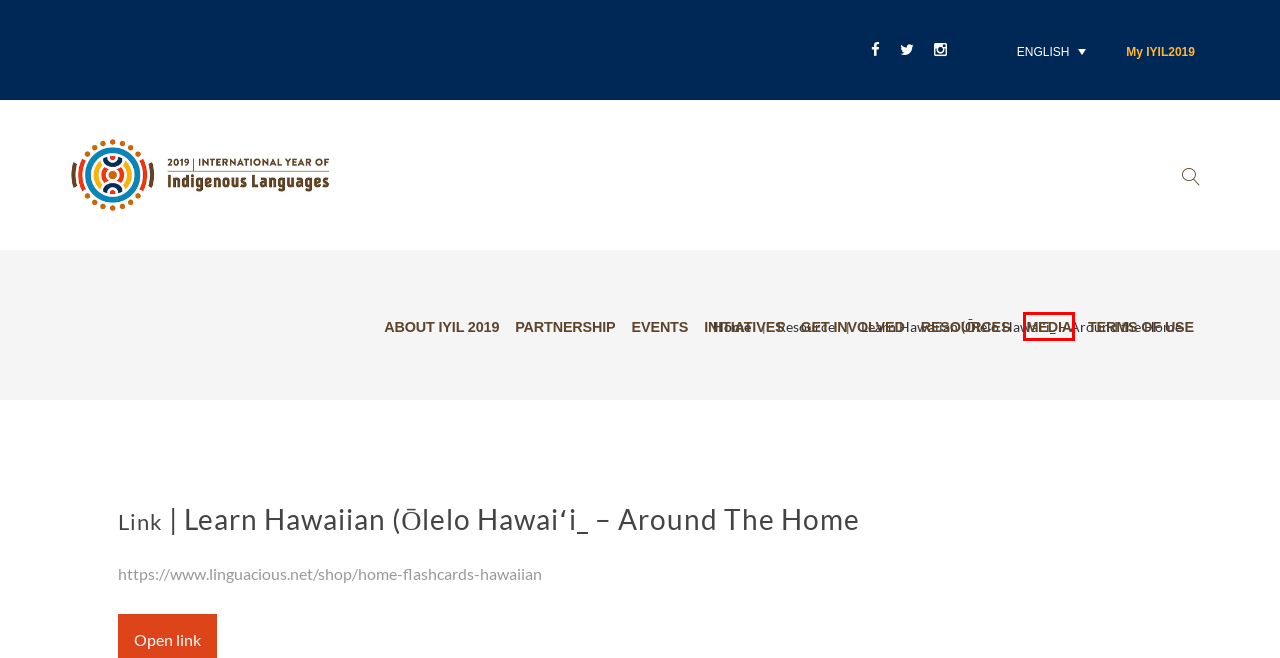Look at the given screenshot of a webpage with a red rectangle bounding box around a UI element. Pick the description that best matches the new webpage after clicking the element highlighted. The descriptions are:
A. Media - 2019 - International Year of Indigenous Language
B. Resources Archive - 2019 - International Year of Indigenous Language
C. Get involved - 2019 - International Year of Indigenous Language
D. Share - 2019 - International Year of Indigenous Language
E. Initiatives - 2019 - International Year of Indigenous Language
F. Resources - 2019 - International Year of Indigenous Language
G. 2019 - International Year of Indigenous Language
H. About IYIL 2019 - 2019 - International Year of Indigenous Language

A